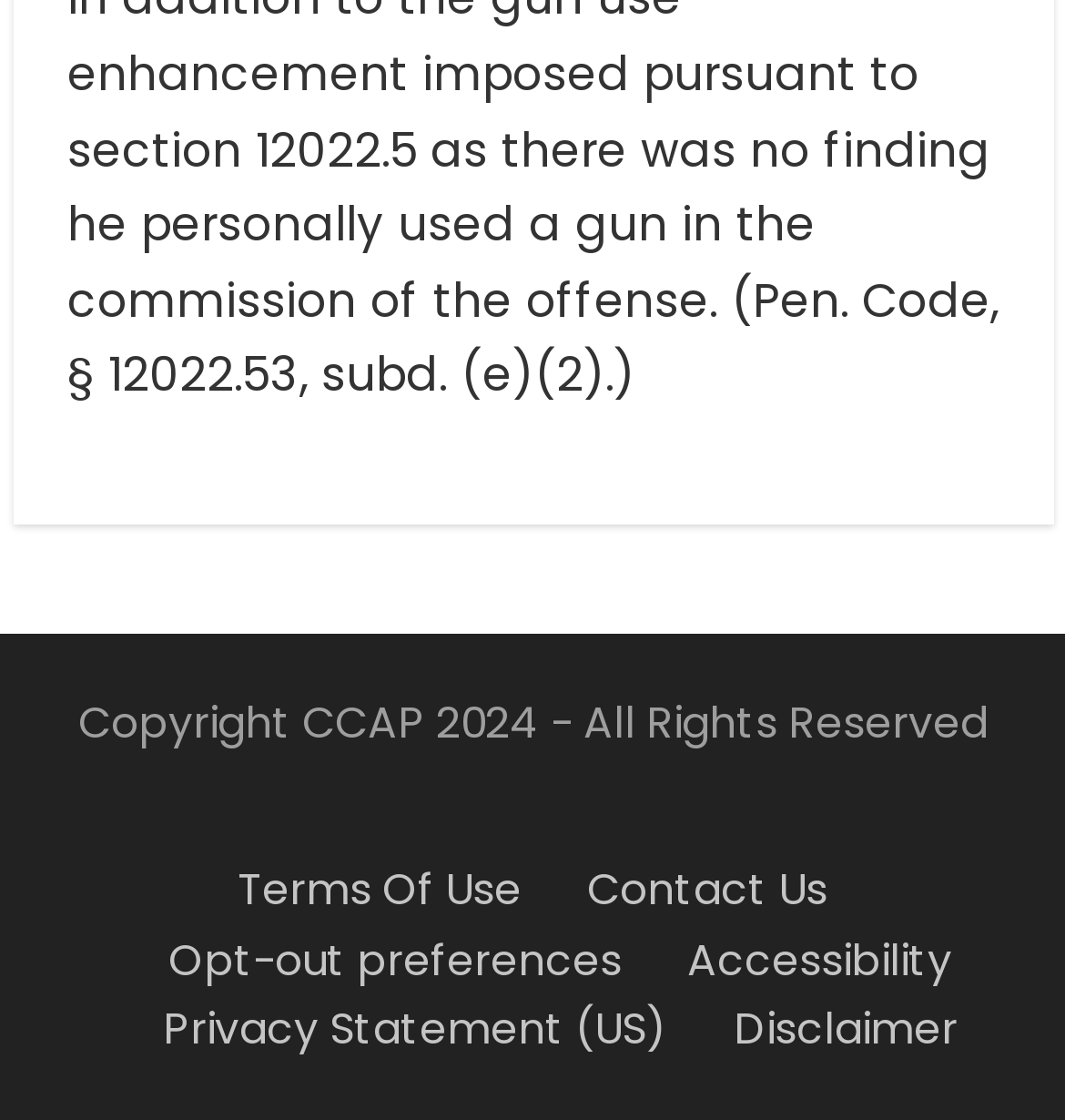Provide the bounding box coordinates of the HTML element this sentence describes: "Disclaimer". The bounding box coordinates consist of four float numbers between 0 and 1, i.e., [left, top, right, bottom].

[0.688, 0.893, 0.899, 0.944]